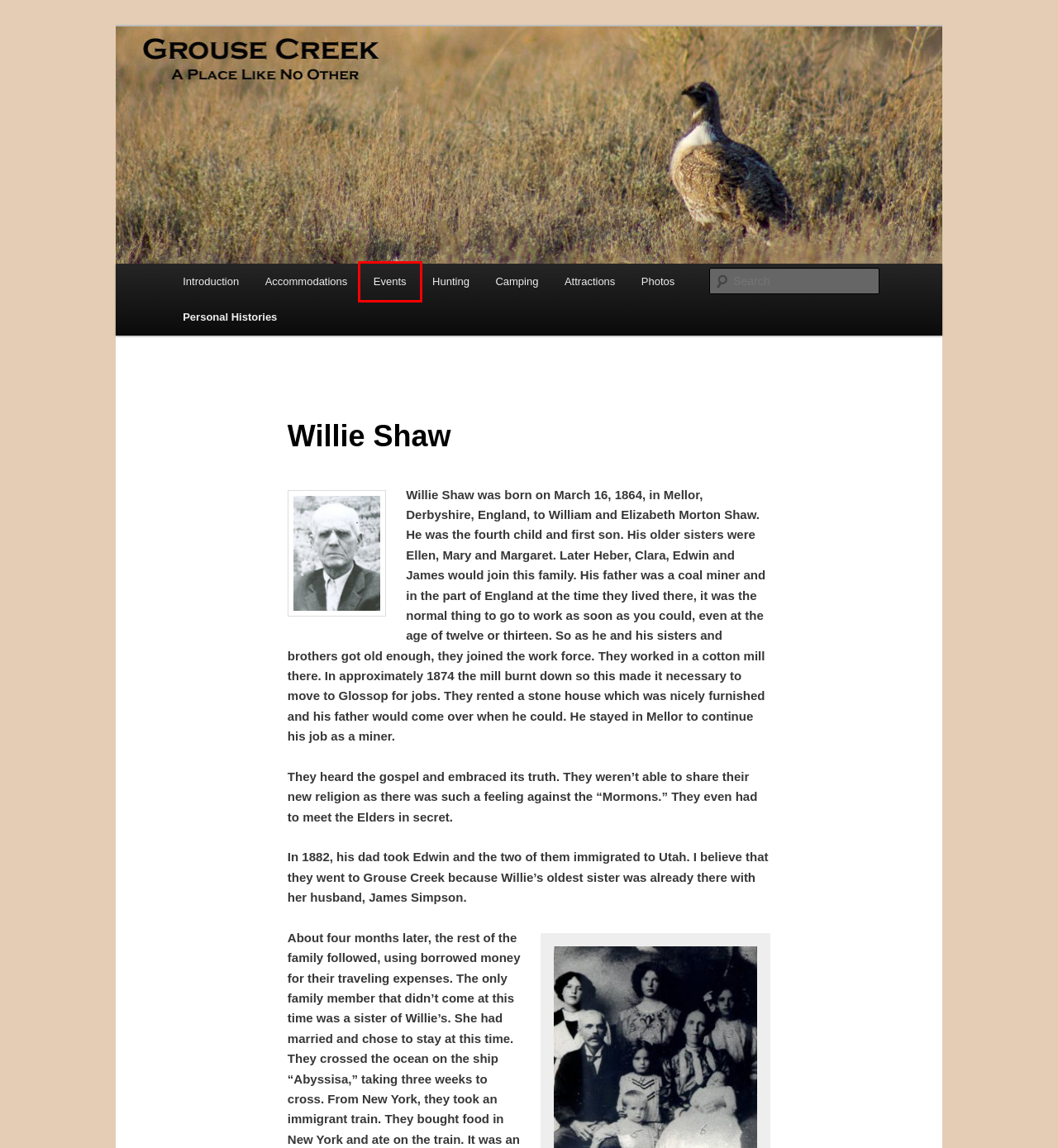Review the webpage screenshot and focus on the UI element within the red bounding box. Select the best-matching webpage description for the new webpage that follows after clicking the highlighted element. Here are the candidates:
A. Events | Grouse Creek Country Club
B. Introduction | Grouse Creek Country Club
C. Personal Histories | Grouse Creek Country Club
D. Accommodations | Grouse Creek Country Club
E. Attractions | Grouse Creek Country Club
F. Hunting | Grouse Creek Country Club
G. Camping | Grouse Creek Country Club
H. Grouse Creek Country Club | A Place Like No Other

A